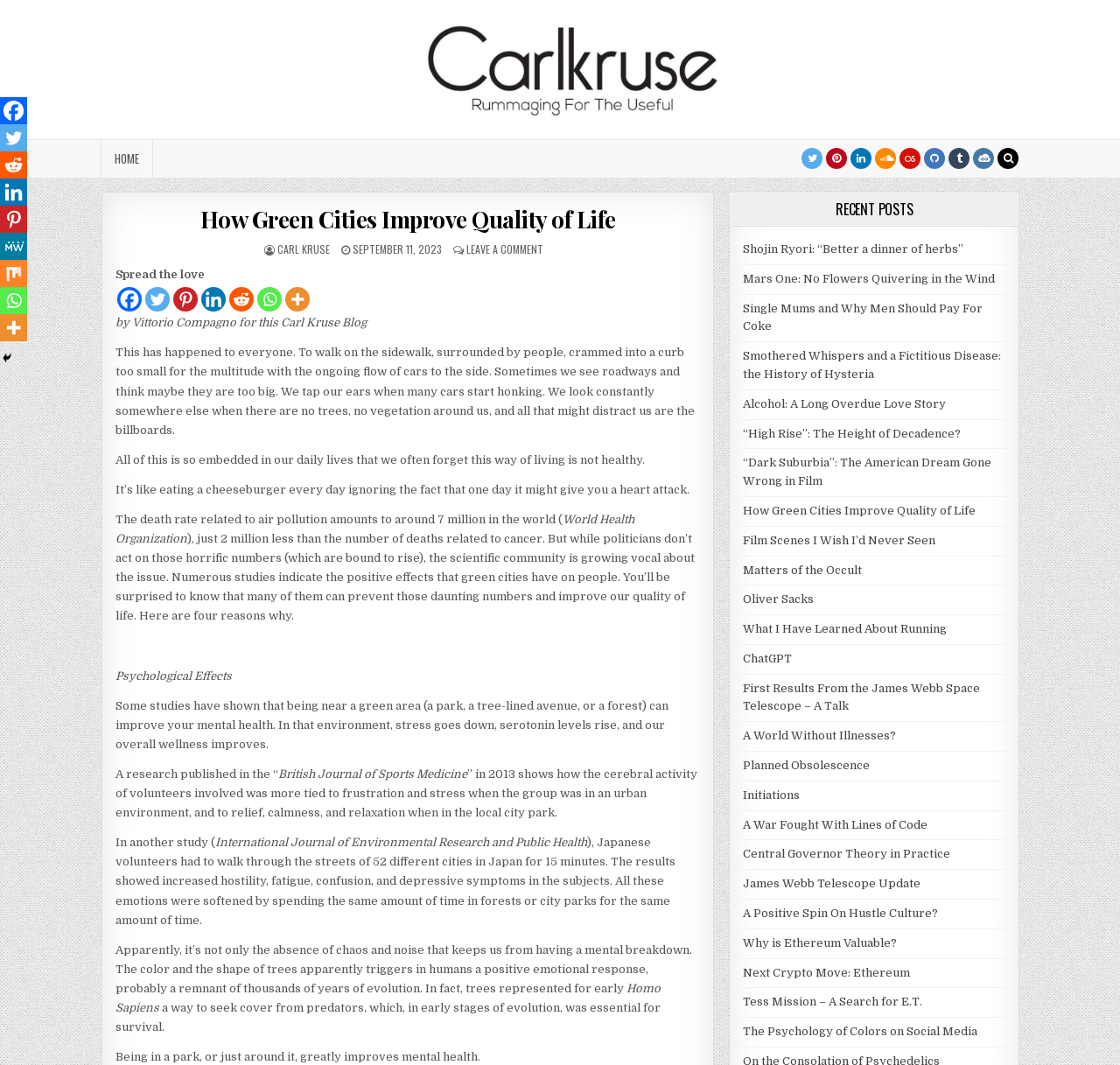Determine the bounding box coordinates of the region I should click to achieve the following instruction: "Click on the 'RECENT POSTS' section". Ensure the bounding box coordinates are four float numbers between 0 and 1, i.e., [left, top, right, bottom].

[0.652, 0.181, 0.909, 0.213]